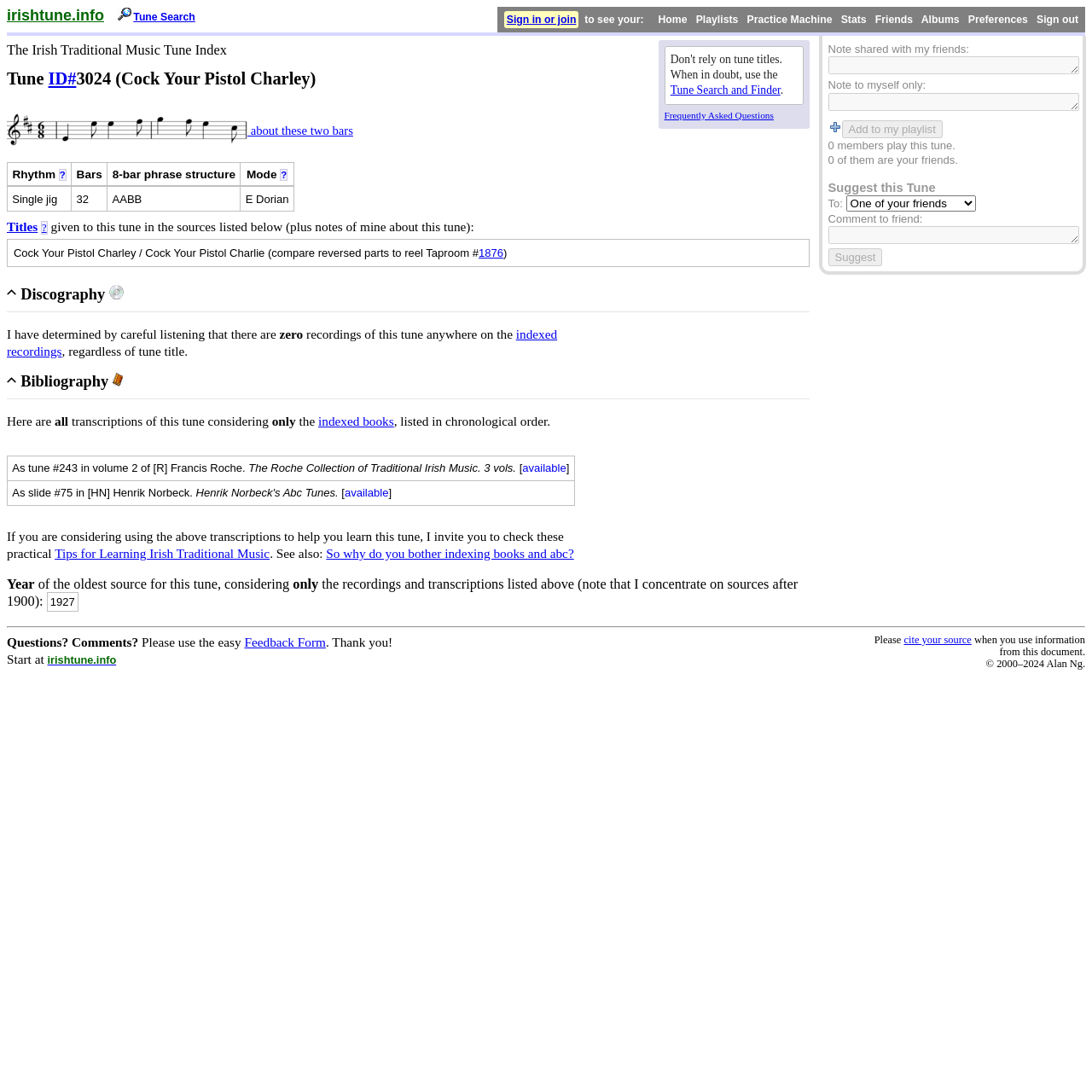Identify the bounding box of the UI element described as follows: "cite your source". Provide the coordinates as four float numbers in the range of 0 to 1 [left, top, right, bottom].

[0.828, 0.581, 0.89, 0.592]